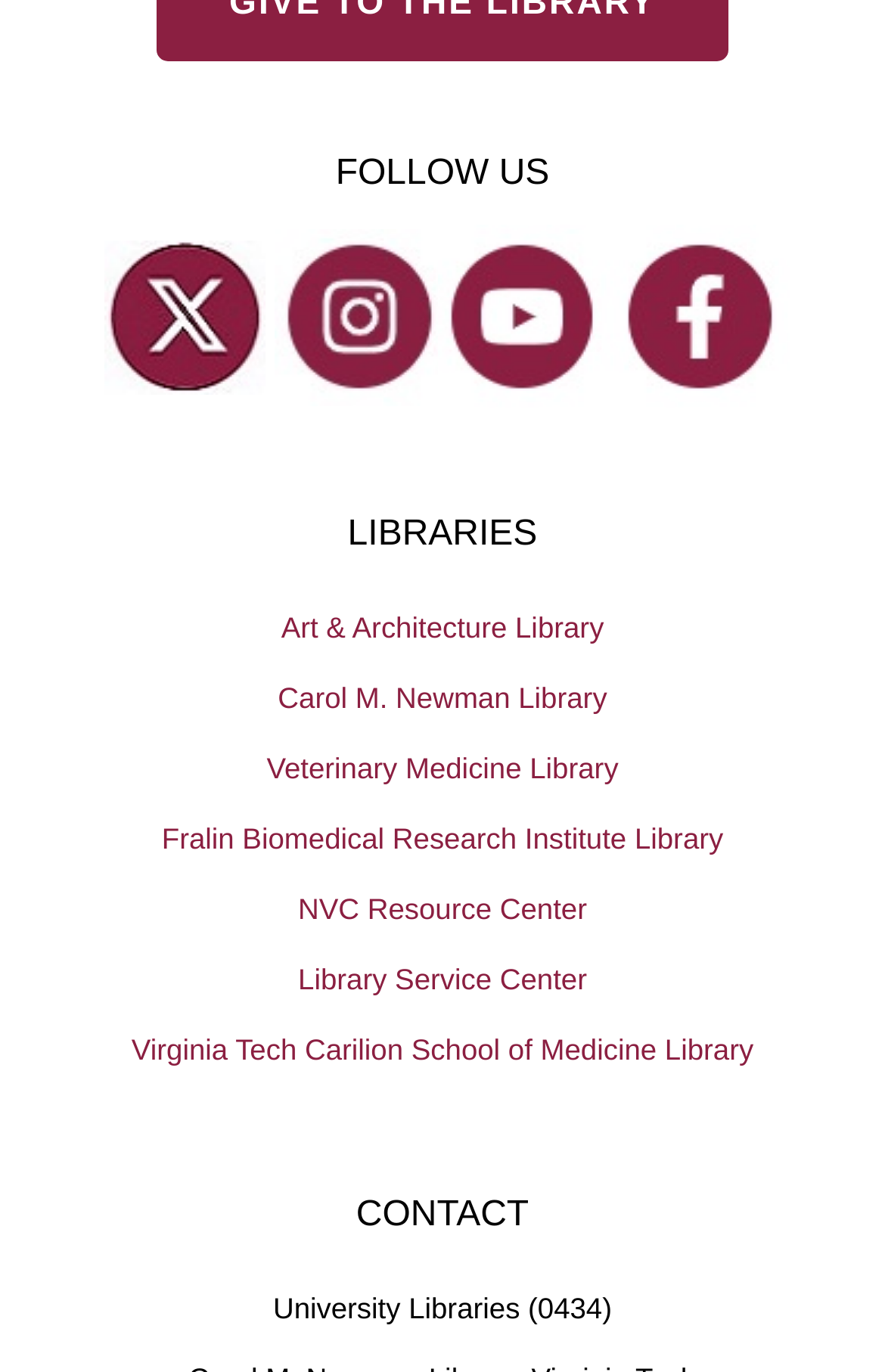Given the description "Twitter", provide the bounding box coordinates of the corresponding UI element.

[0.145, 0.189, 0.273, 0.272]